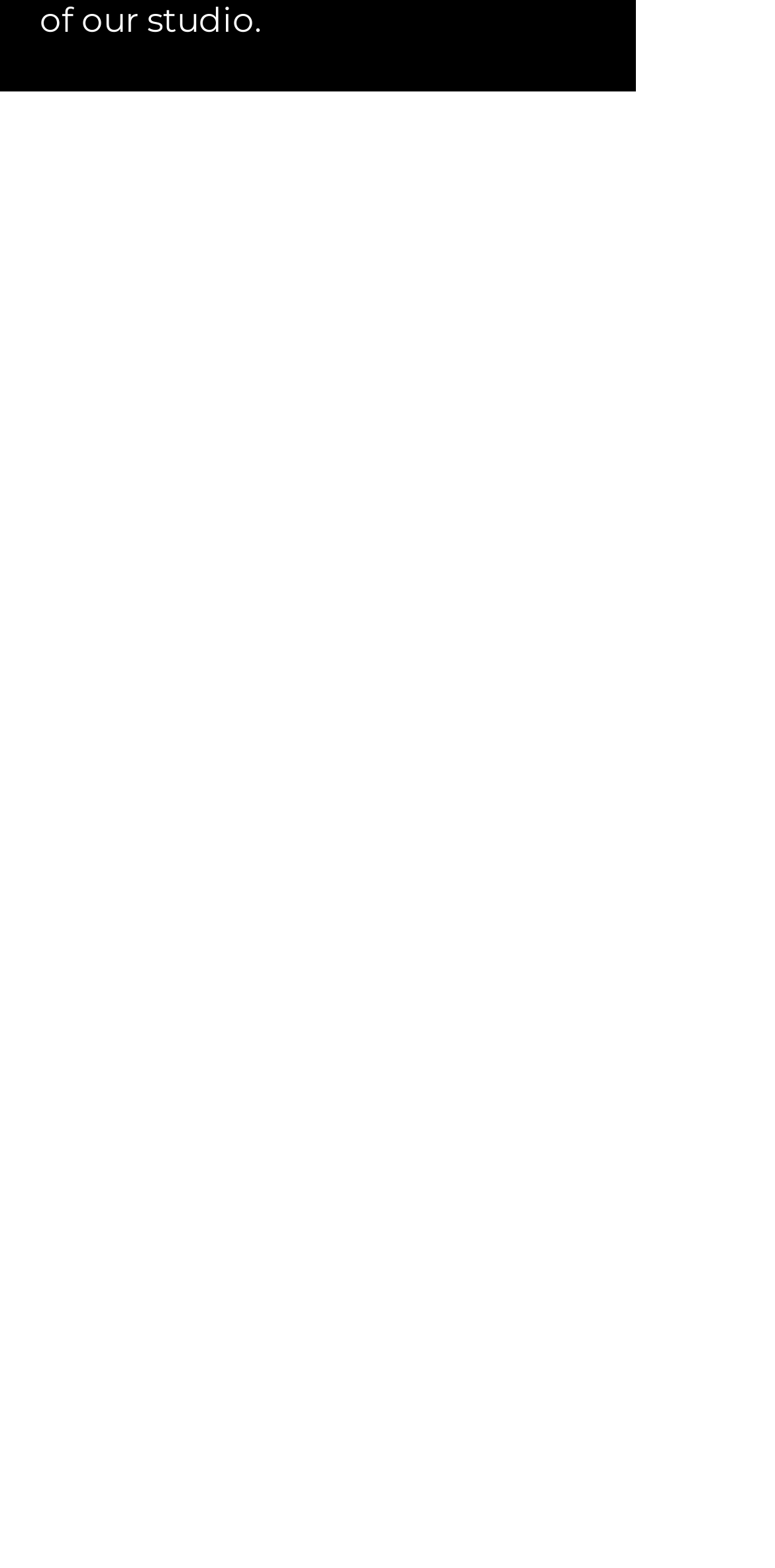What is the price for a party with 3-5 guests?
Examine the webpage screenshot and provide an in-depth answer to the question.

The price for a party with 3-5 guests is mentioned in the heading element with the text '$222' which is located at the top of the webpage.